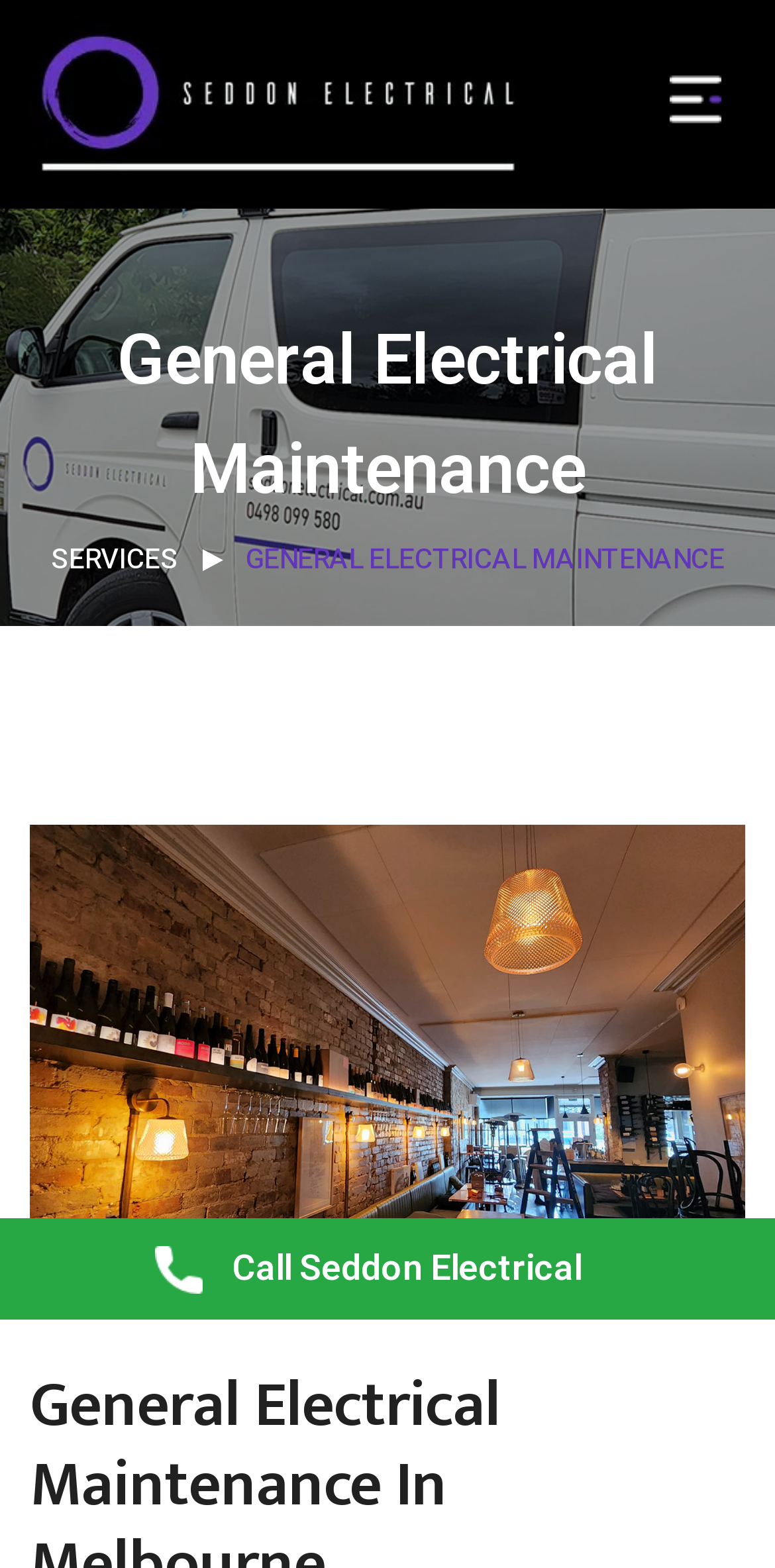Determine the bounding box coordinates of the UI element that matches the following description: "Services". The coordinates should be four float numbers between 0 and 1 in the format [left, top, right, bottom].

[0.065, 0.343, 0.229, 0.37]